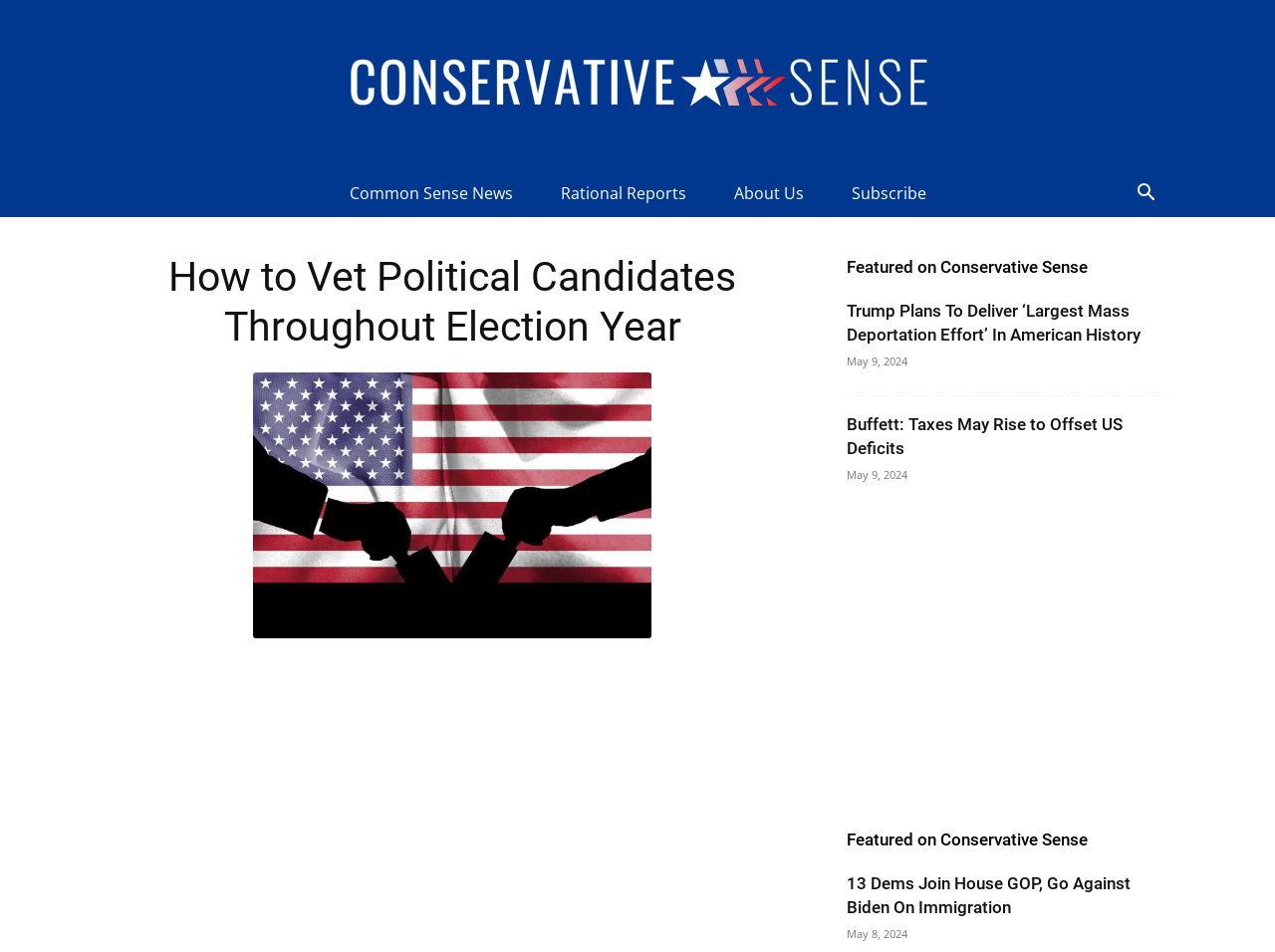Specify the bounding box coordinates of the element's area that should be clicked to execute the given instruction: "Search for something". The coordinates should be four float numbers between 0 and 1, i.e., [left, top, right, bottom].

[0.88, 0.195, 0.917, 0.214]